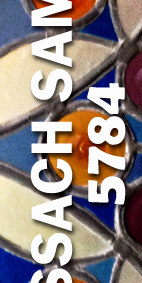Give a short answer using one word or phrase for the question:
What is the dominant color scheme of the artwork?

Orange, purple, and blue